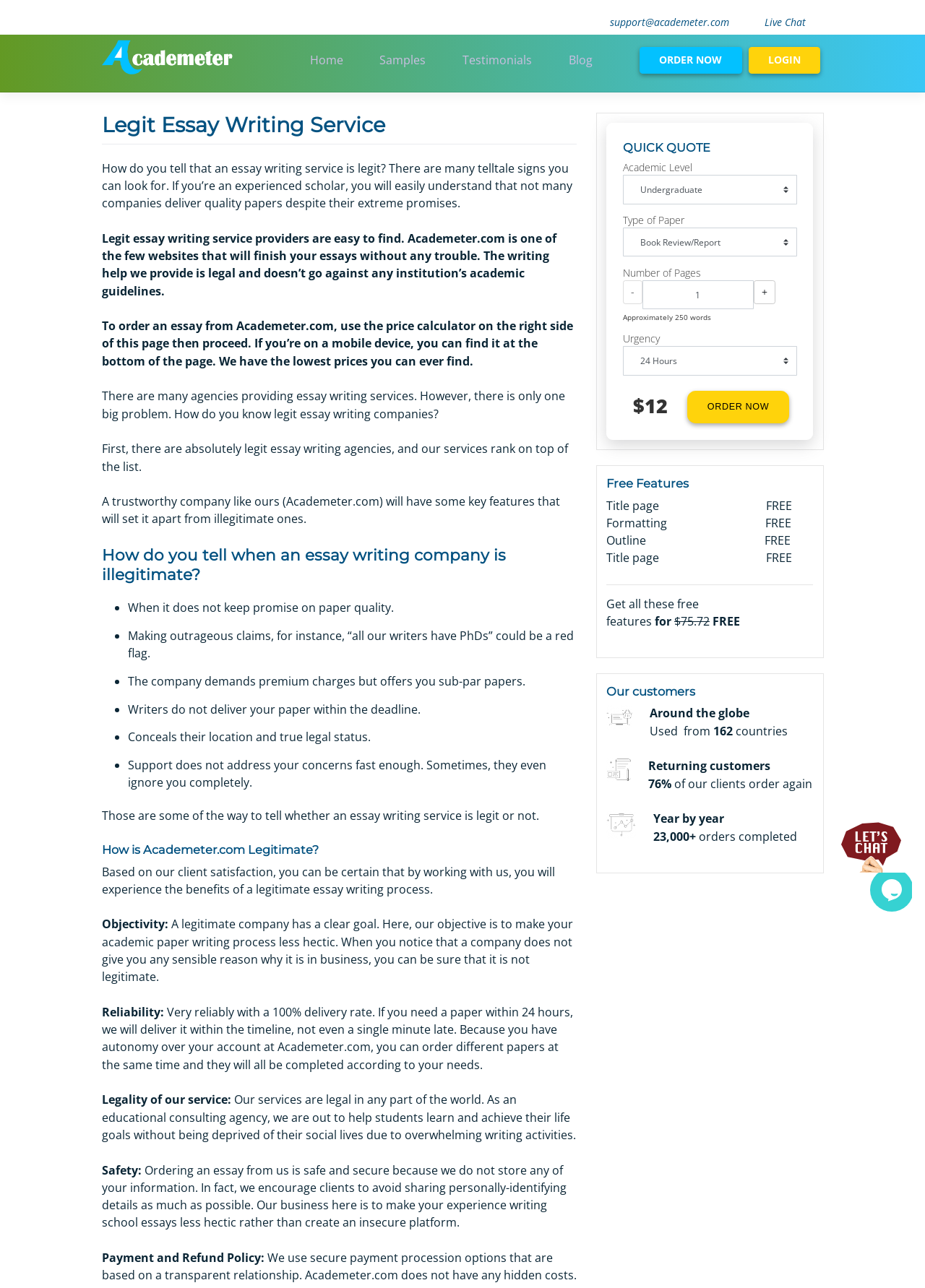Identify the bounding box coordinates for the region to click in order to carry out this instruction: "Read 13moons Email Marketing reviews". Provide the coordinates using four float numbers between 0 and 1, formatted as [left, top, right, bottom].

None